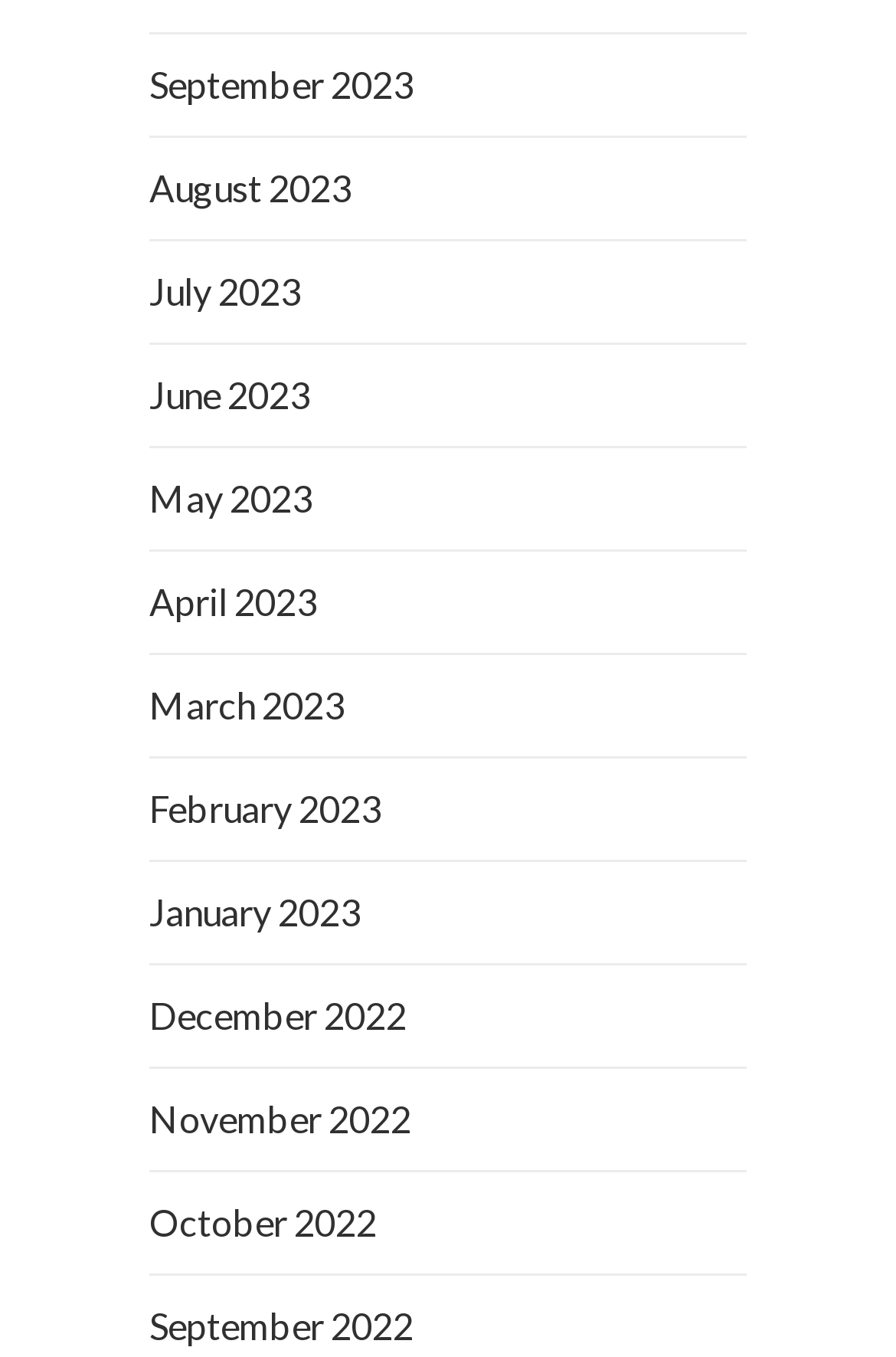What is the most recent month listed?
Please answer the question as detailed as possible.

By examining the list of links, I can see that the most recent month listed is 'September 2023', which is the first link in the list.